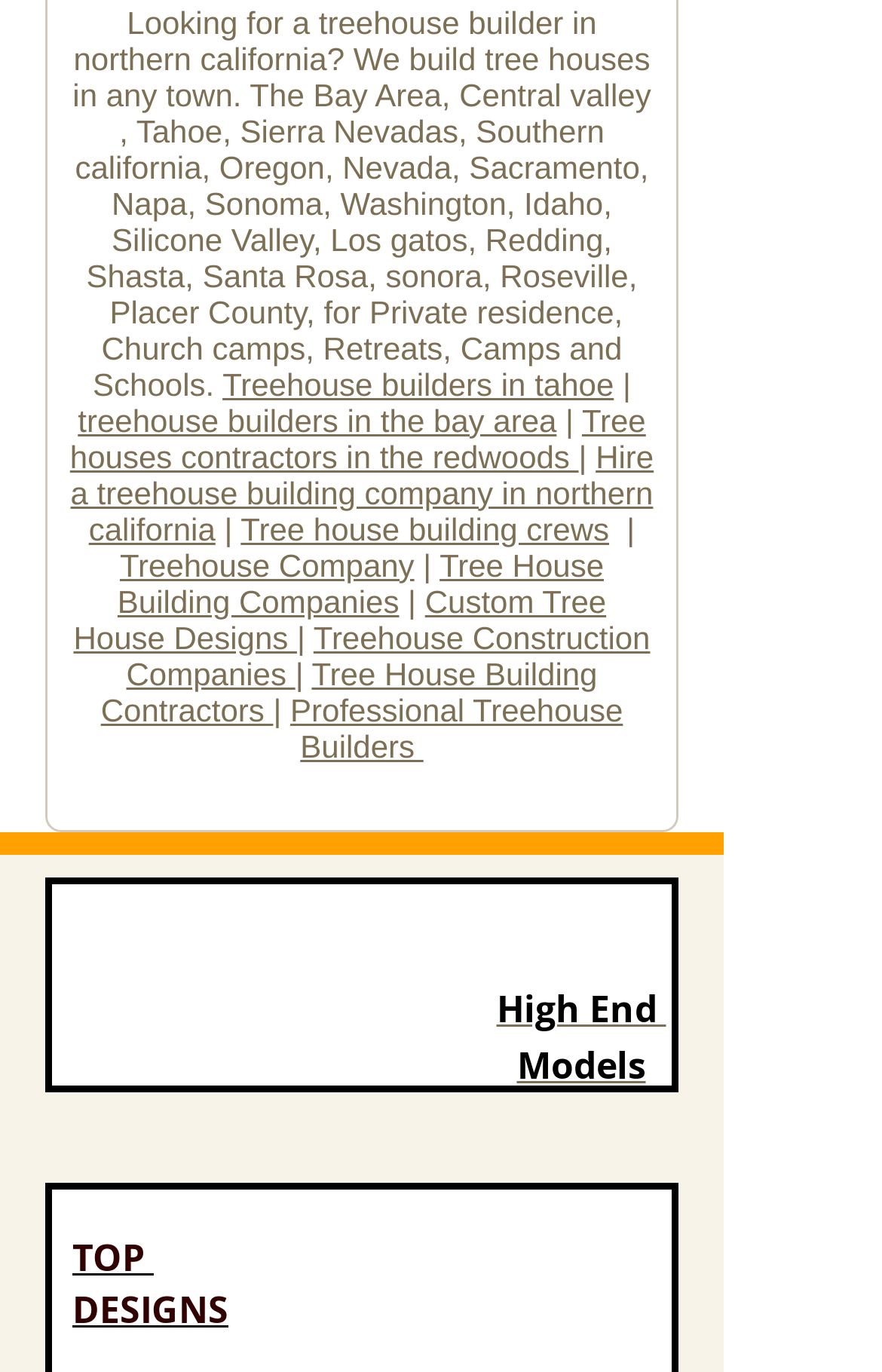Based on the element description "DESIGNS", predict the bounding box coordinates of the UI element.

[0.082, 0.935, 0.259, 0.972]